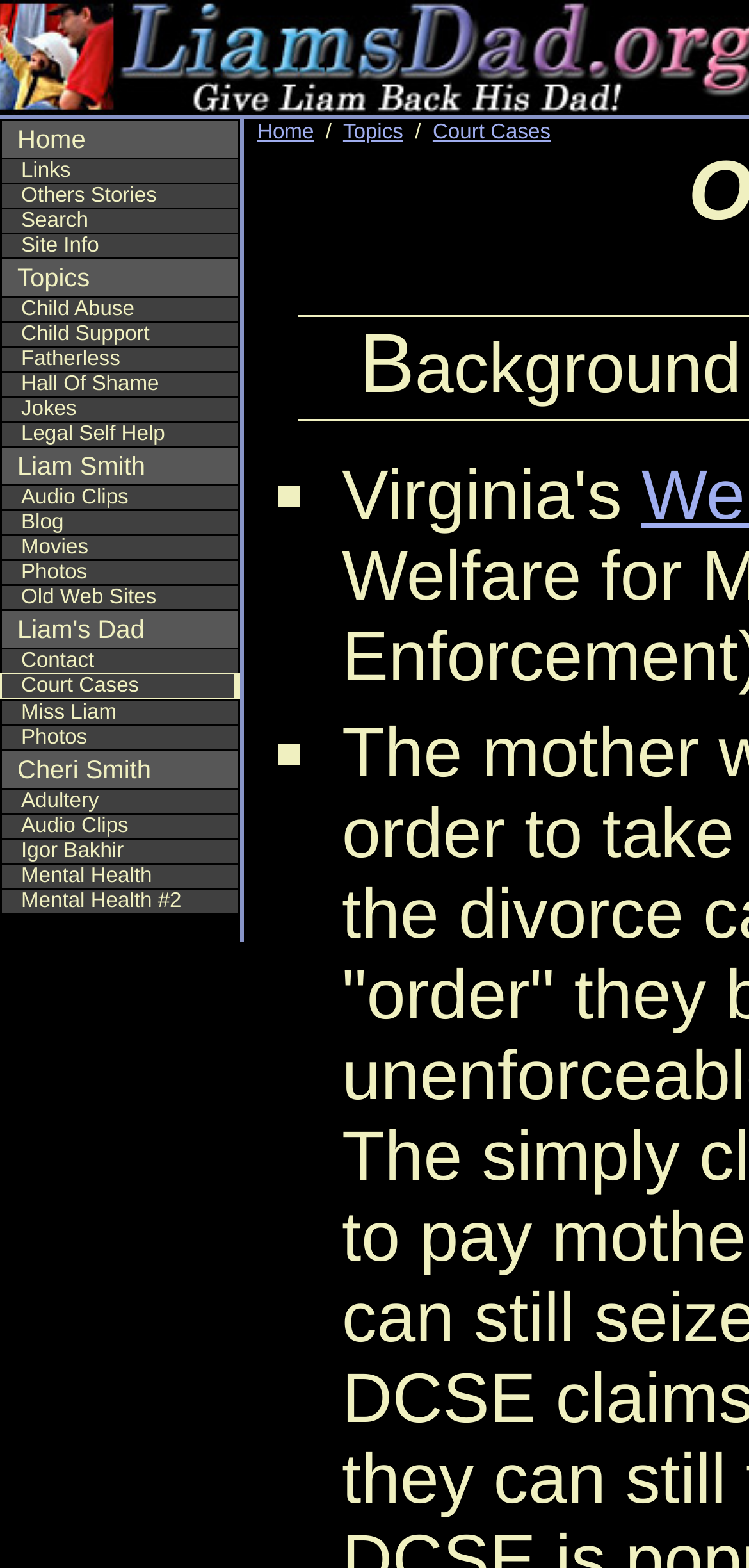Extract the top-level heading from the webpage and provide its text.

Order To Withhold